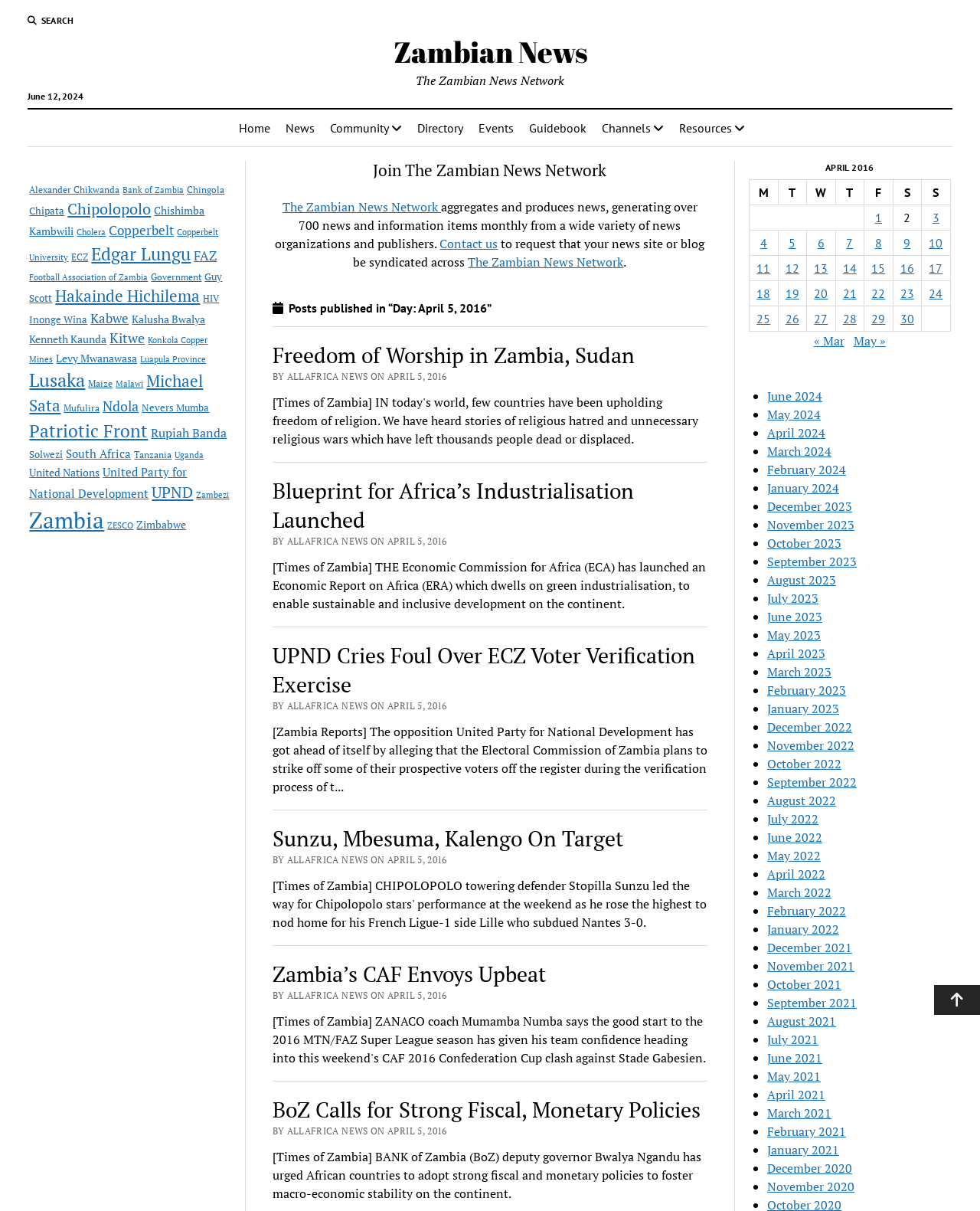What is the date shown on the webpage?
Using the details shown in the screenshot, provide a comprehensive answer to the question.

The date is obtained from the StaticText element 'June 12, 2024' with bounding box coordinates [0.028, 0.075, 0.085, 0.084].